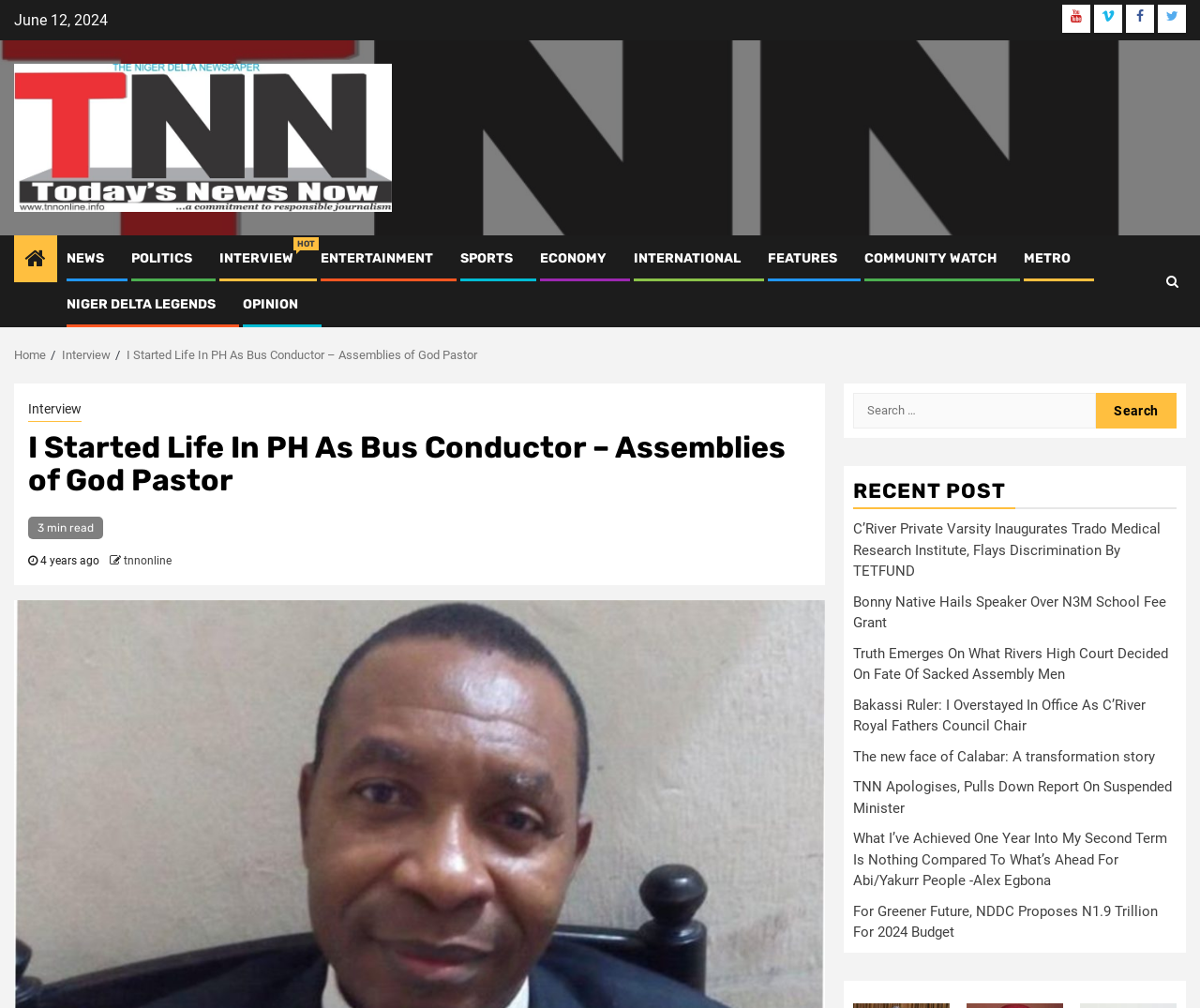Use a single word or phrase to answer the question: 
What is the date of the article?

June 12, 2024